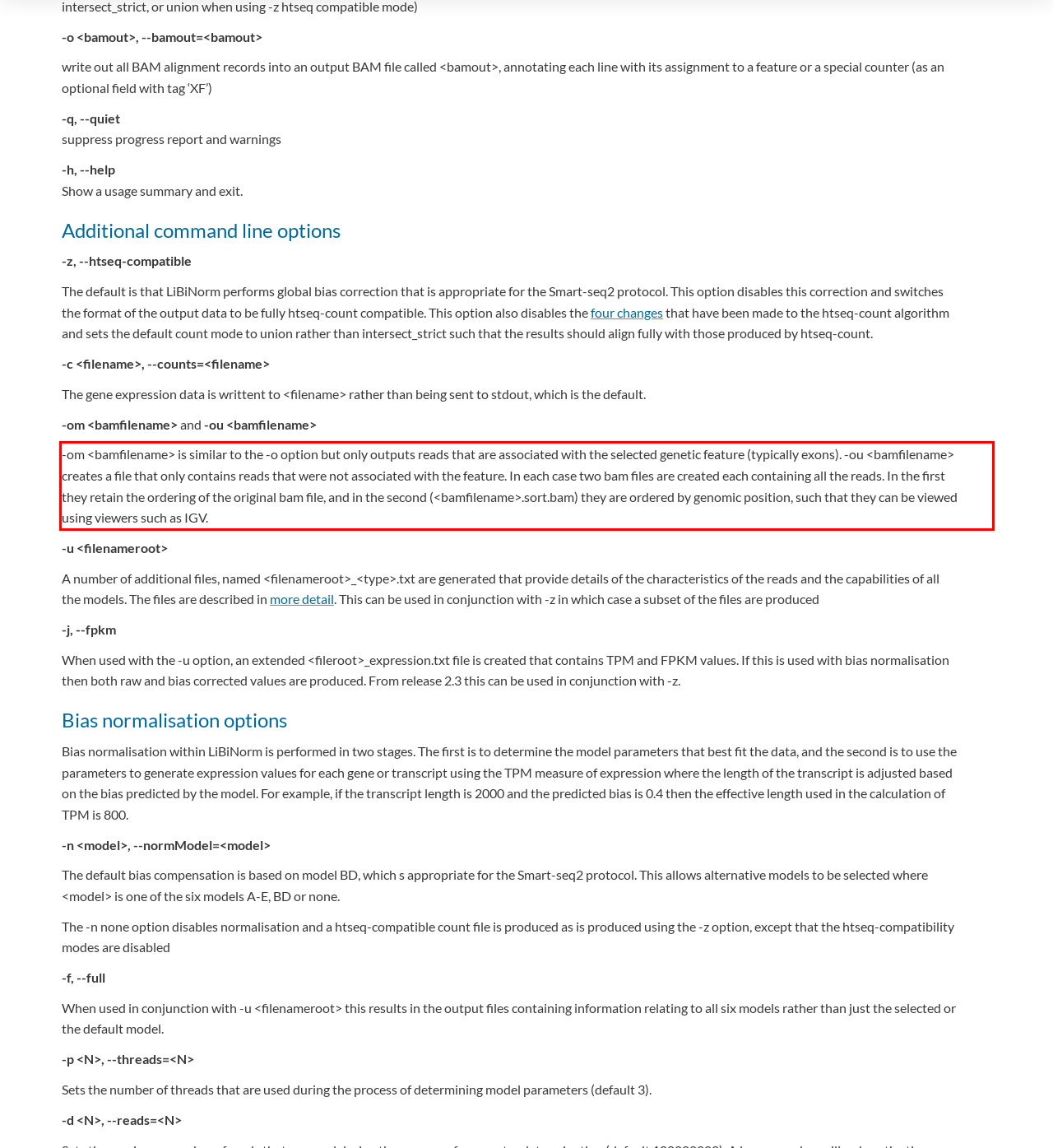From the screenshot of the webpage, locate the red bounding box and extract the text contained within that area.

-om <bamfilename> is similar to the -o option but only outputs reads that are associated with the selected genetic feature (typically exons). -ou <bamfilename> creates a file that only contains reads that were not associated with the feature. In each case two bam files are created each containing all the reads. In the first they retain the ordering of the original bam file, and in the second (<bamfilename>.sort.bam) they are ordered by genomic position, such that they can be viewed using viewers such as IGV.